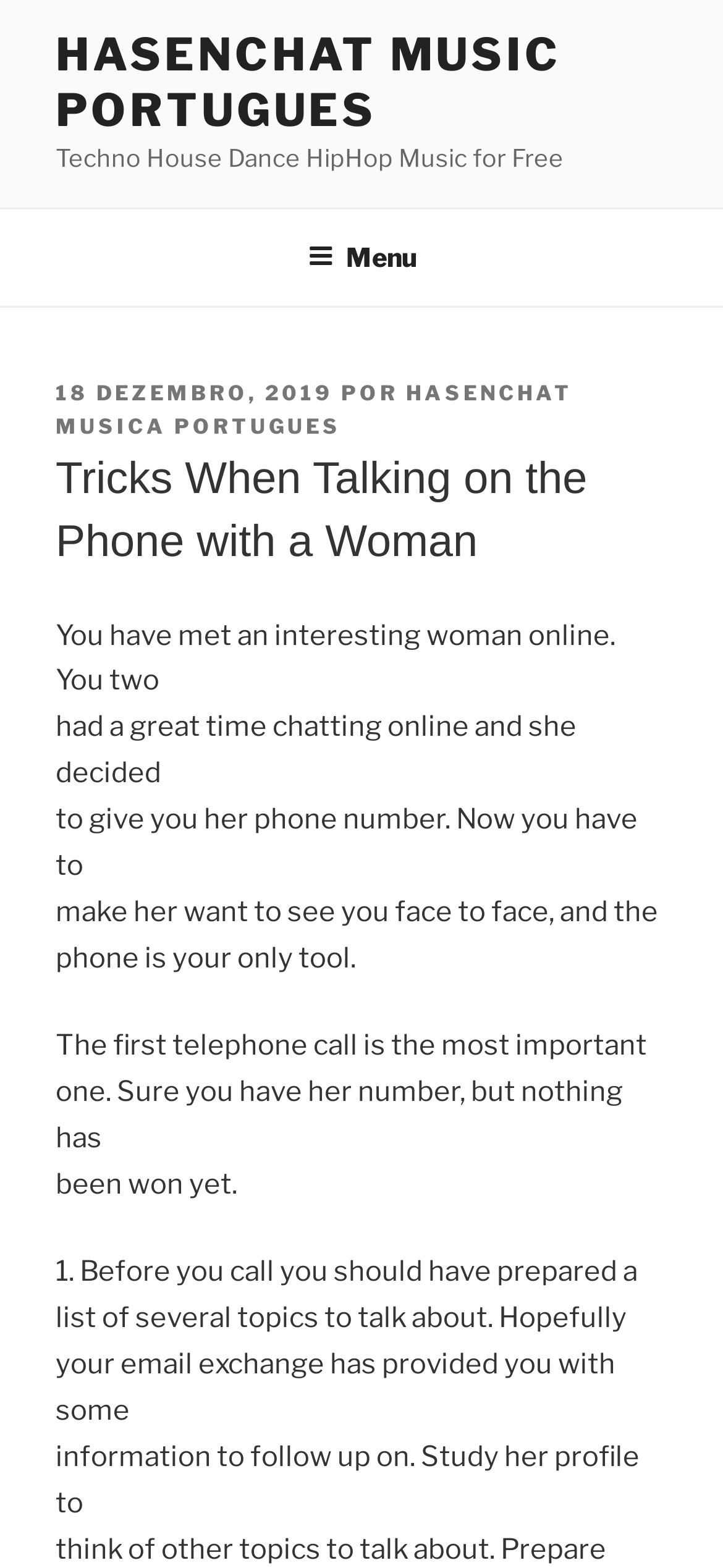Produce an extensive caption that describes everything on the webpage.

This webpage appears to be an article or blog post titled "Tricks When Talking on the Phone with a Woman" from HasenChat Music Portugues. At the top of the page, there is a link to "HASENCHAT MUSIC PORTUGUES" and a static text "Techno House Dance HipHop Music for Free". Below this, there is a navigation menu labeled "Menu superior" that contains a button "Menu" which, when expanded, reveals a dropdown menu.

The main content of the page is divided into sections, with a header section that includes the publication date "18 DEZEMBRO, 2019" and the author "HASENCHAT MUSICA PORTUGUES". The main article title "Tricks When Talking on the Phone with a Woman" is displayed prominently below this.

The article itself is divided into paragraphs, with the first paragraph starting with "You have met an interesting woman online. You two had a great time chatting online and she decided to give you her phone number. Now you have to make her want to see you face to face, and the phone is your only tool." The subsequent paragraphs provide tips and advice on how to navigate the first telephone call with a woman, including preparing a list of topics to discuss and studying her profile to find common interests.

There are no images on the page, and the layout is primarily composed of text elements, with a focus on the article content. The navigation menu and header section are positioned at the top of the page, with the article content taking up the majority of the space.